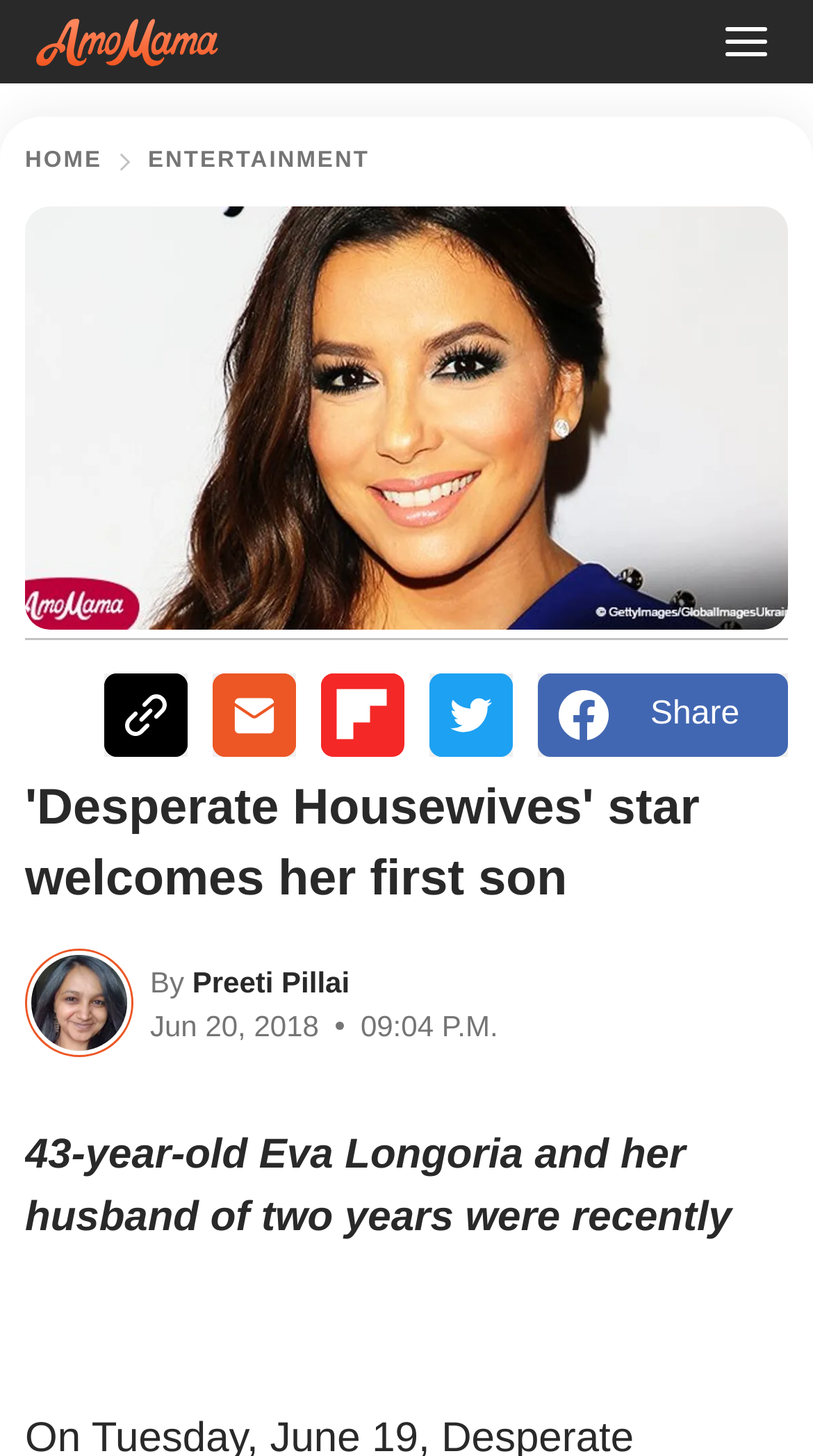What is the name of the author of the article?
Please give a detailed and thorough answer to the question, covering all relevant points.

The answer can be found in the link element with the text 'Preeti Pillai' and the image element with the same text, which indicates that Preeti Pillai is the author of the article.